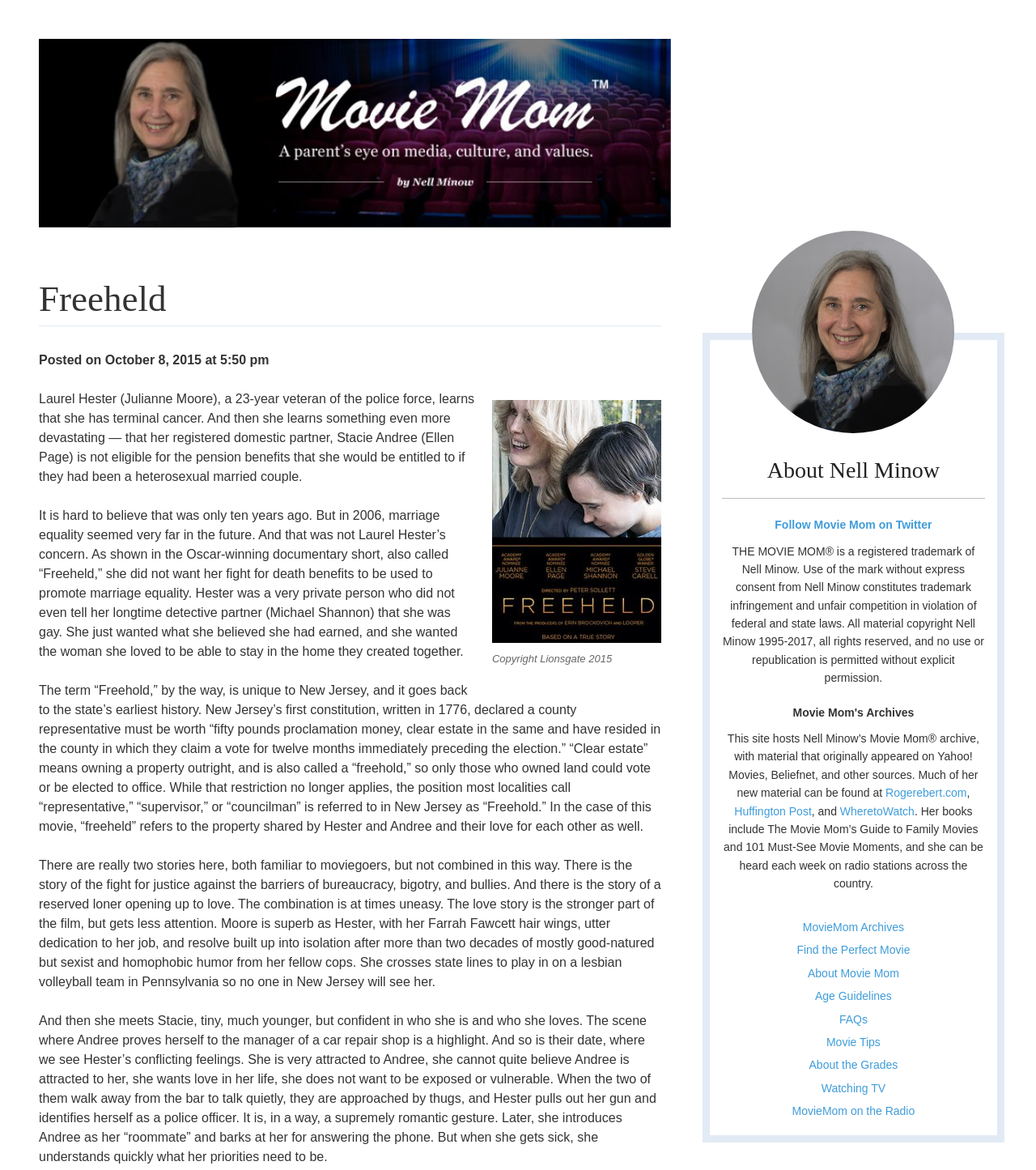Please locate the bounding box coordinates of the element that should be clicked to complete the given instruction: "Click the 'Movie Mom' link".

[0.038, 0.033, 0.962, 0.199]